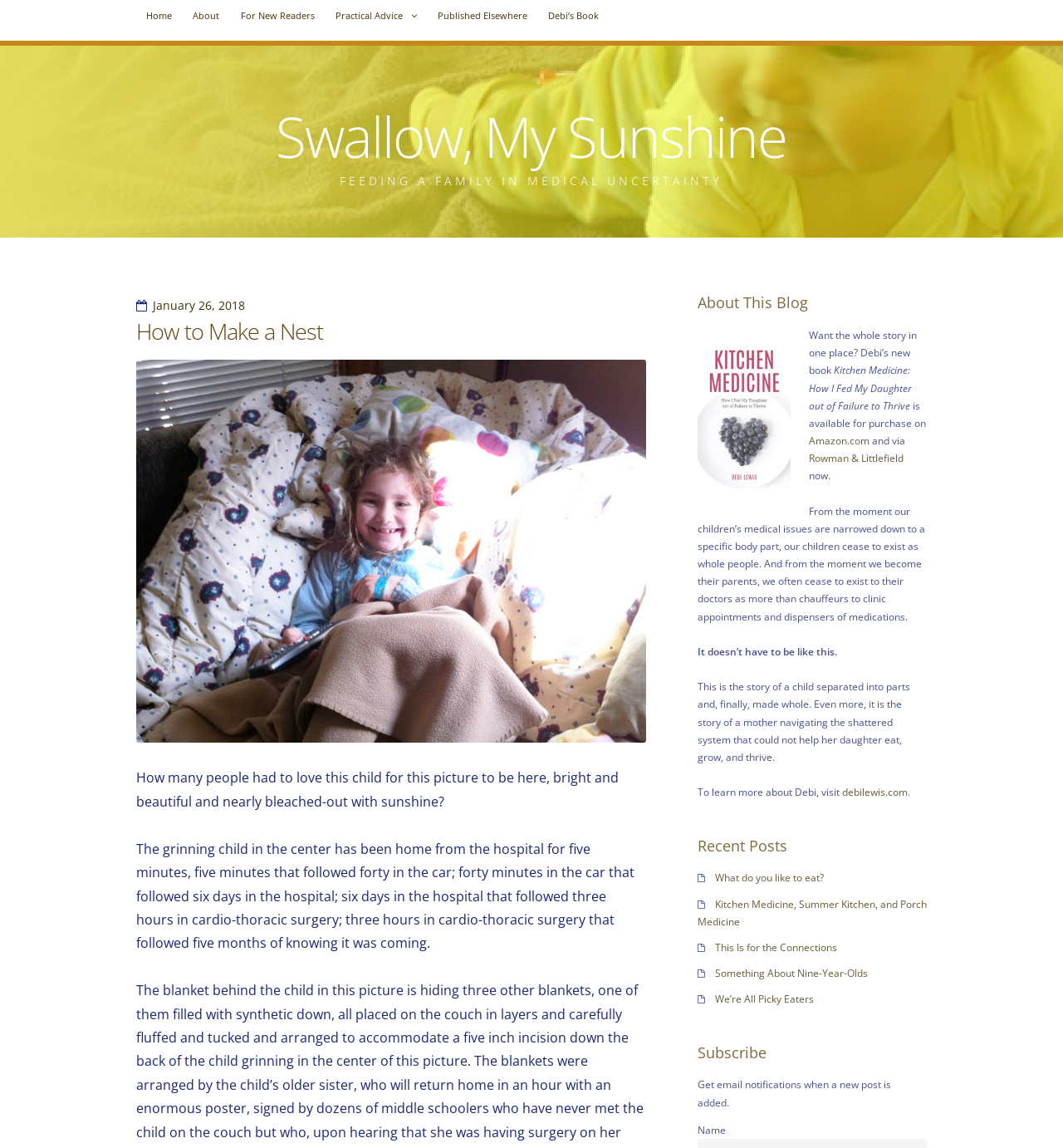Could you find the bounding box coordinates of the clickable area to complete this instruction: "Read the blog post 'How to Make a Nest'"?

[0.128, 0.314, 0.608, 0.647]